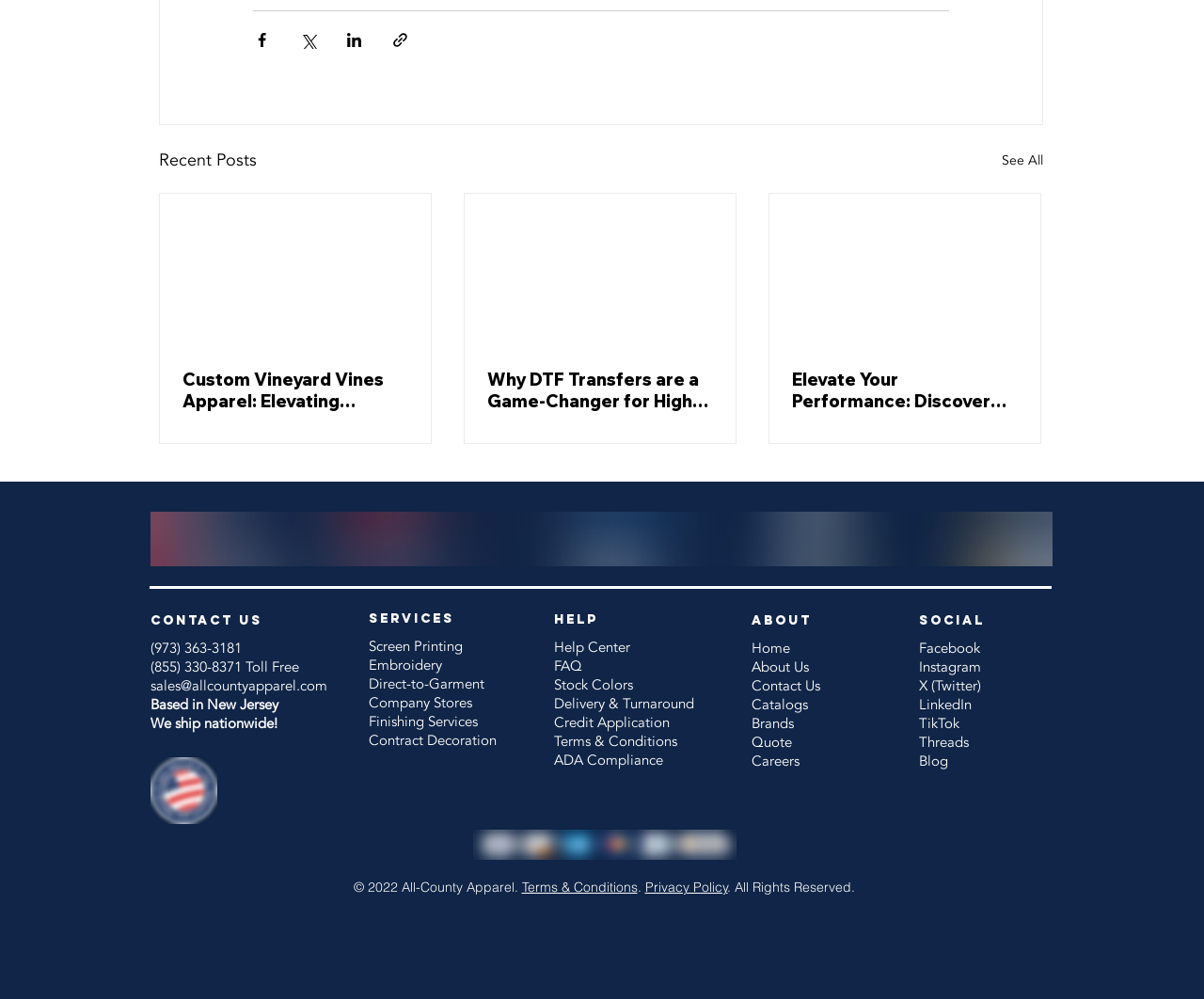Please reply to the following question with a single word or a short phrase:
How many services are listed under 'services'?

6